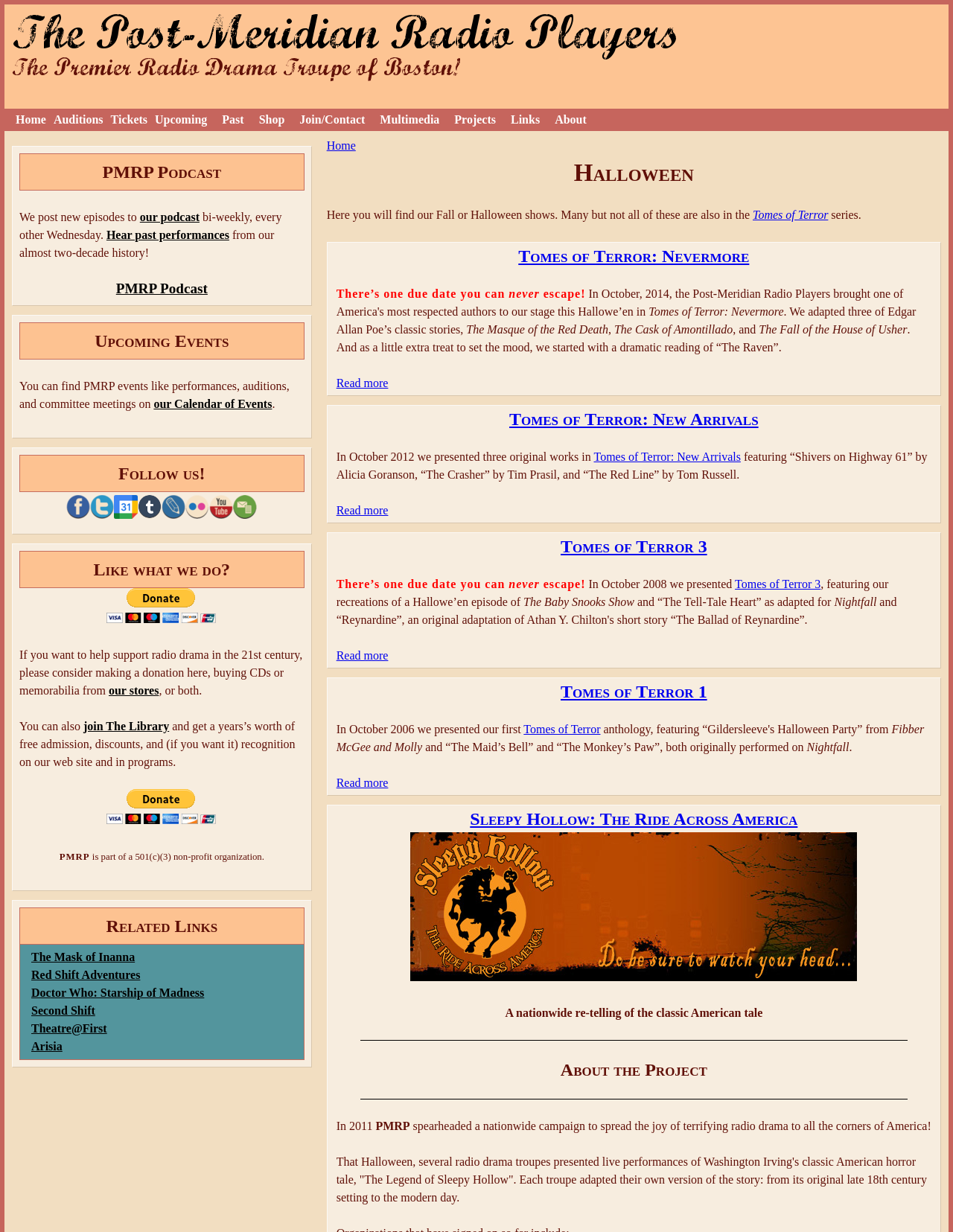Please determine the bounding box coordinates, formatted as (top-left x, top-left y, bottom-right x, bottom-right y), with all values as floating point numbers between 0 and 1. Identify the bounding box of the region described as: alt="Google Calendar"

[0.12, 0.412, 0.145, 0.423]